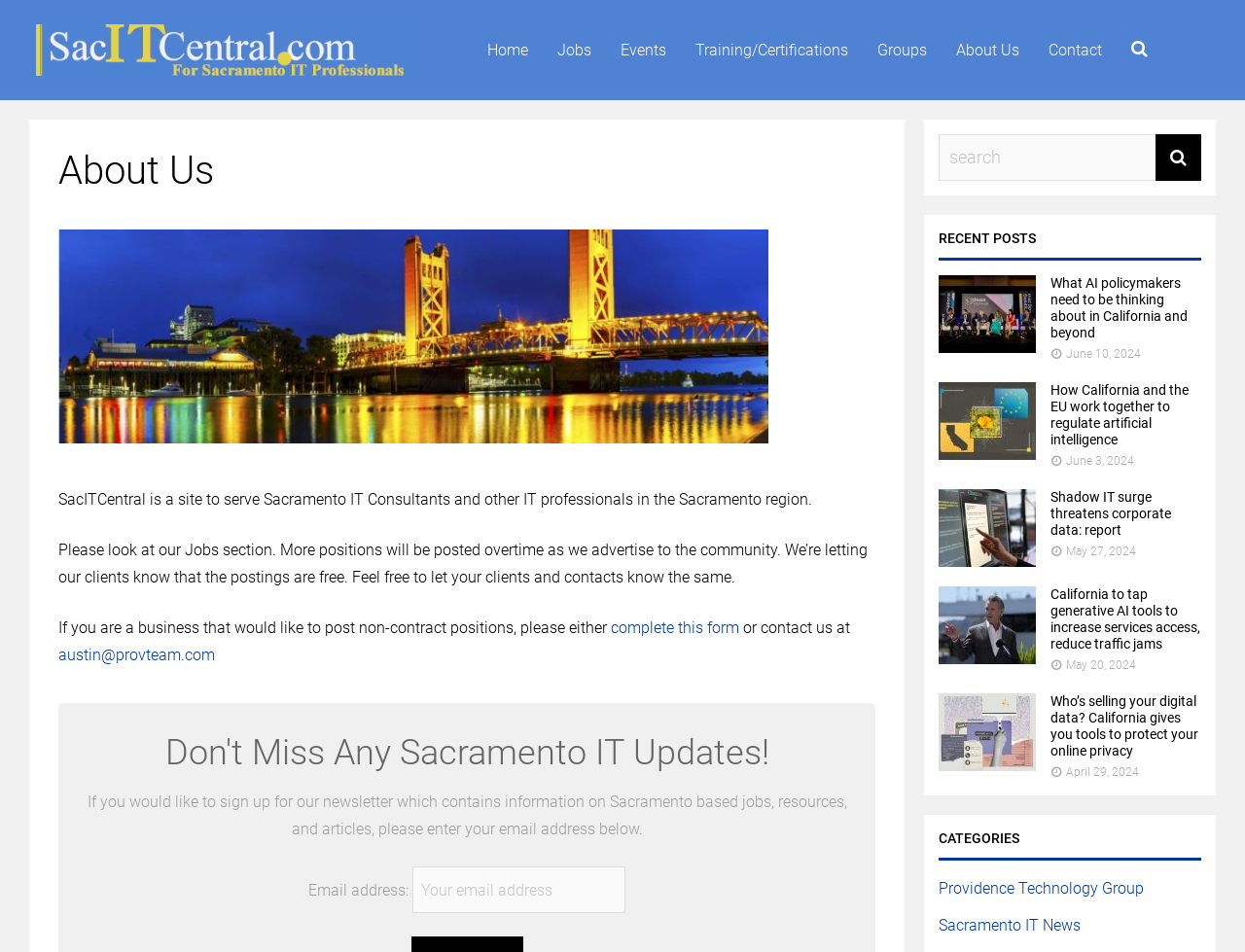Locate the bounding box coordinates of the clickable part needed for the task: "Click on the 'complete this form' link".

[0.491, 0.65, 0.594, 0.669]